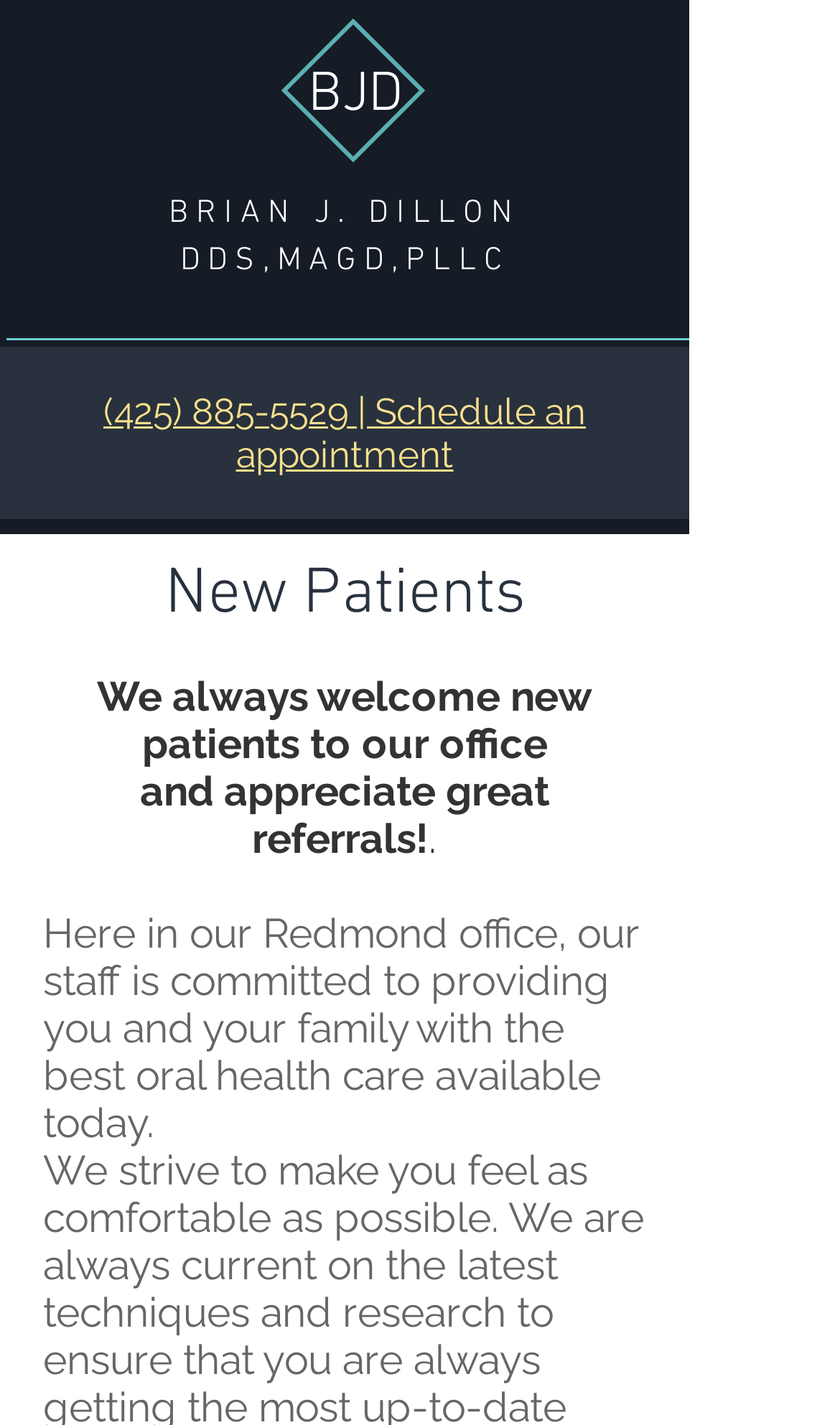Provide a short answer to the following question with just one word or phrase: What is the location of the dentist's office?

Redmond